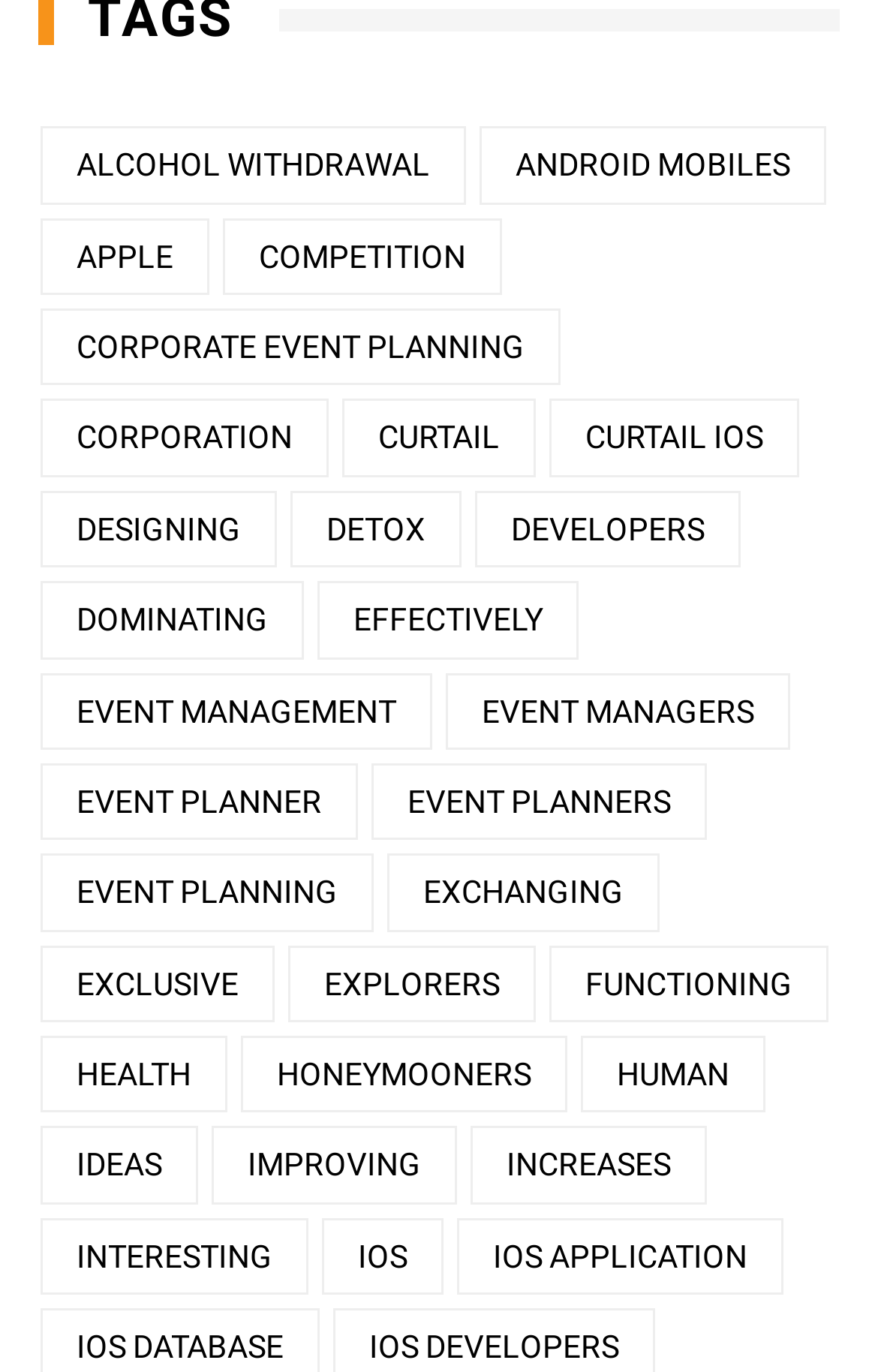Could you find the bounding box coordinates of the clickable area to complete this instruction: "Discover 'Health'"?

[0.046, 0.755, 0.259, 0.811]